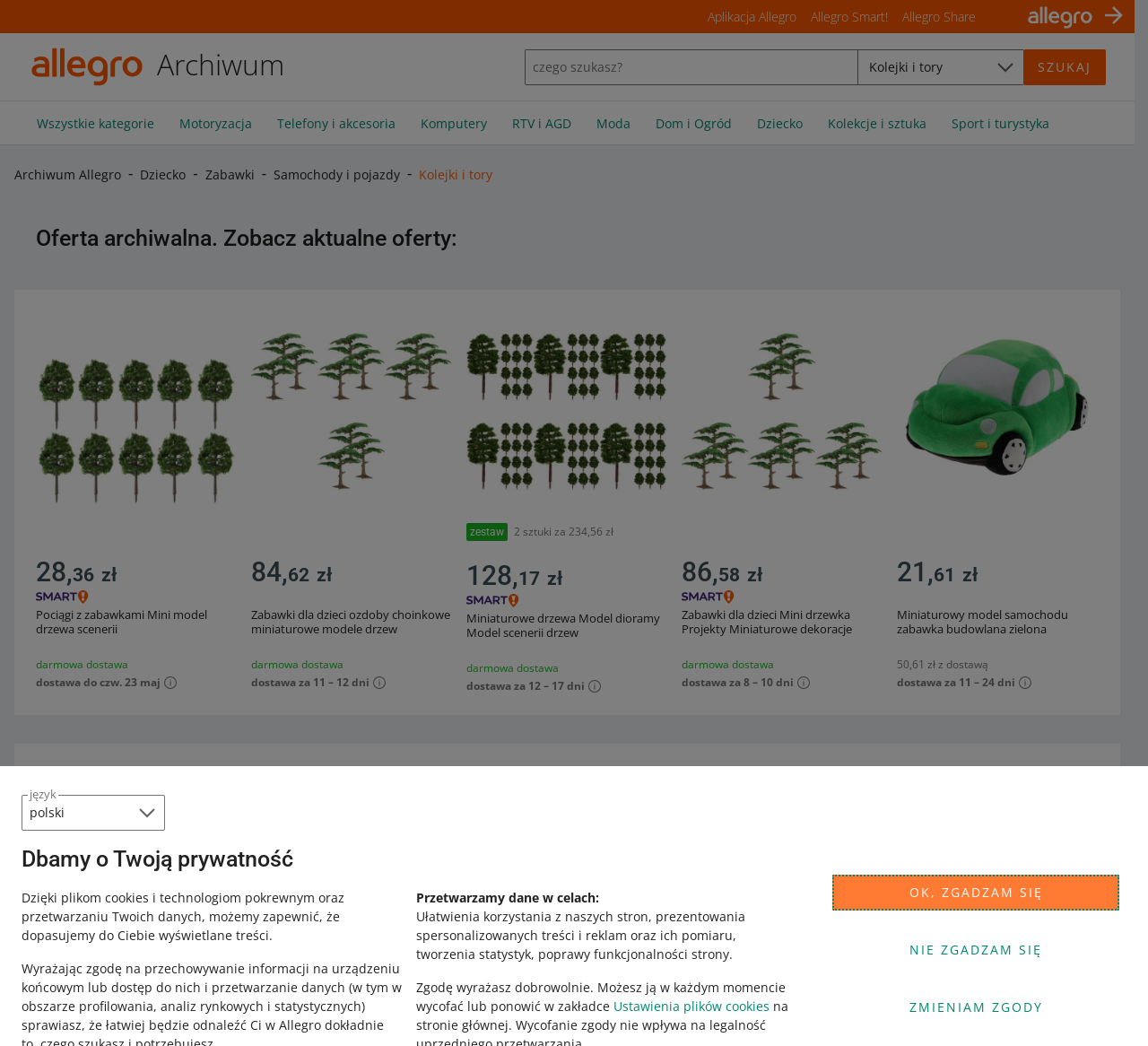Is there a free delivery option for the second product?
Please use the image to deliver a detailed and complete answer.

I looked at the second product image and found the text 'darmowa dostawa' below it, which means 'free delivery' in Polish, so there is a free delivery option for the second product.